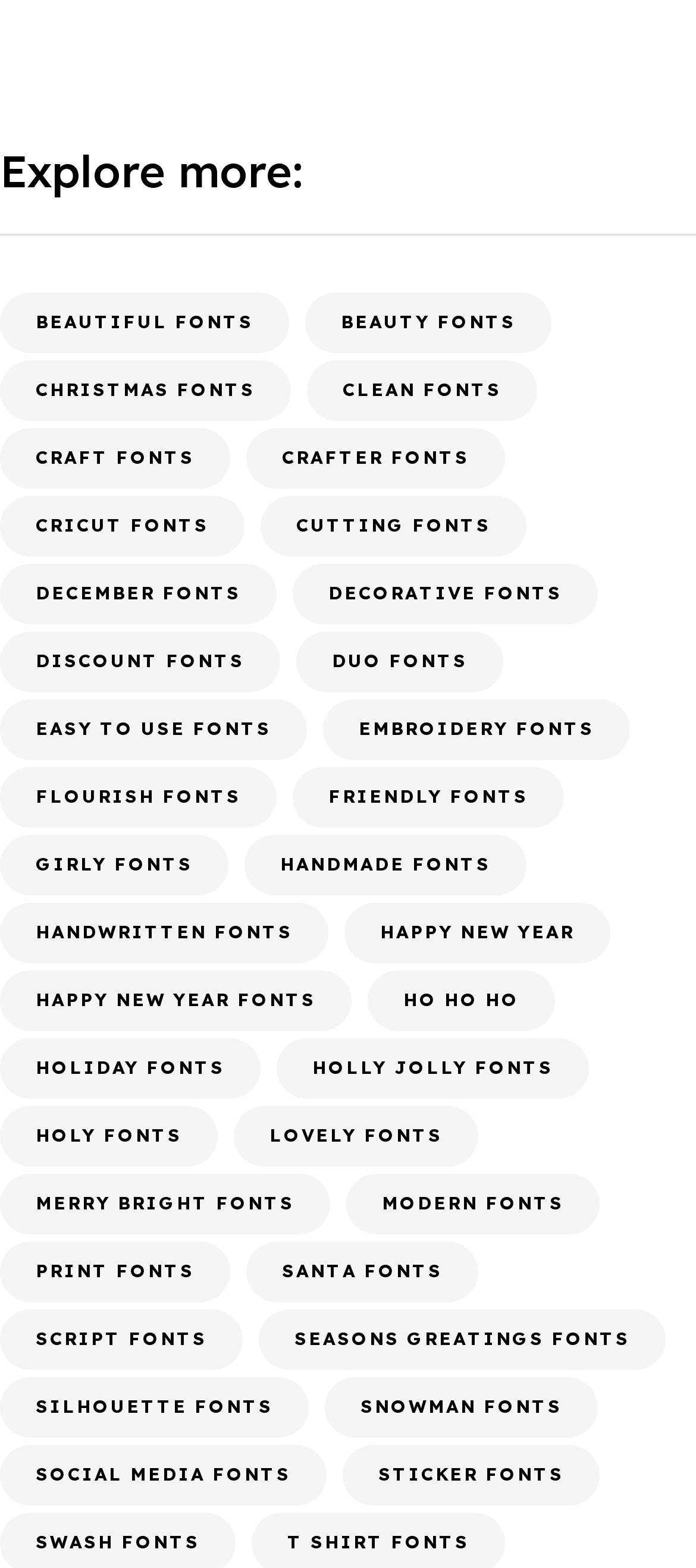Give a concise answer of one word or phrase to the question: 
Are there any font categories related to Christmas?

Yes